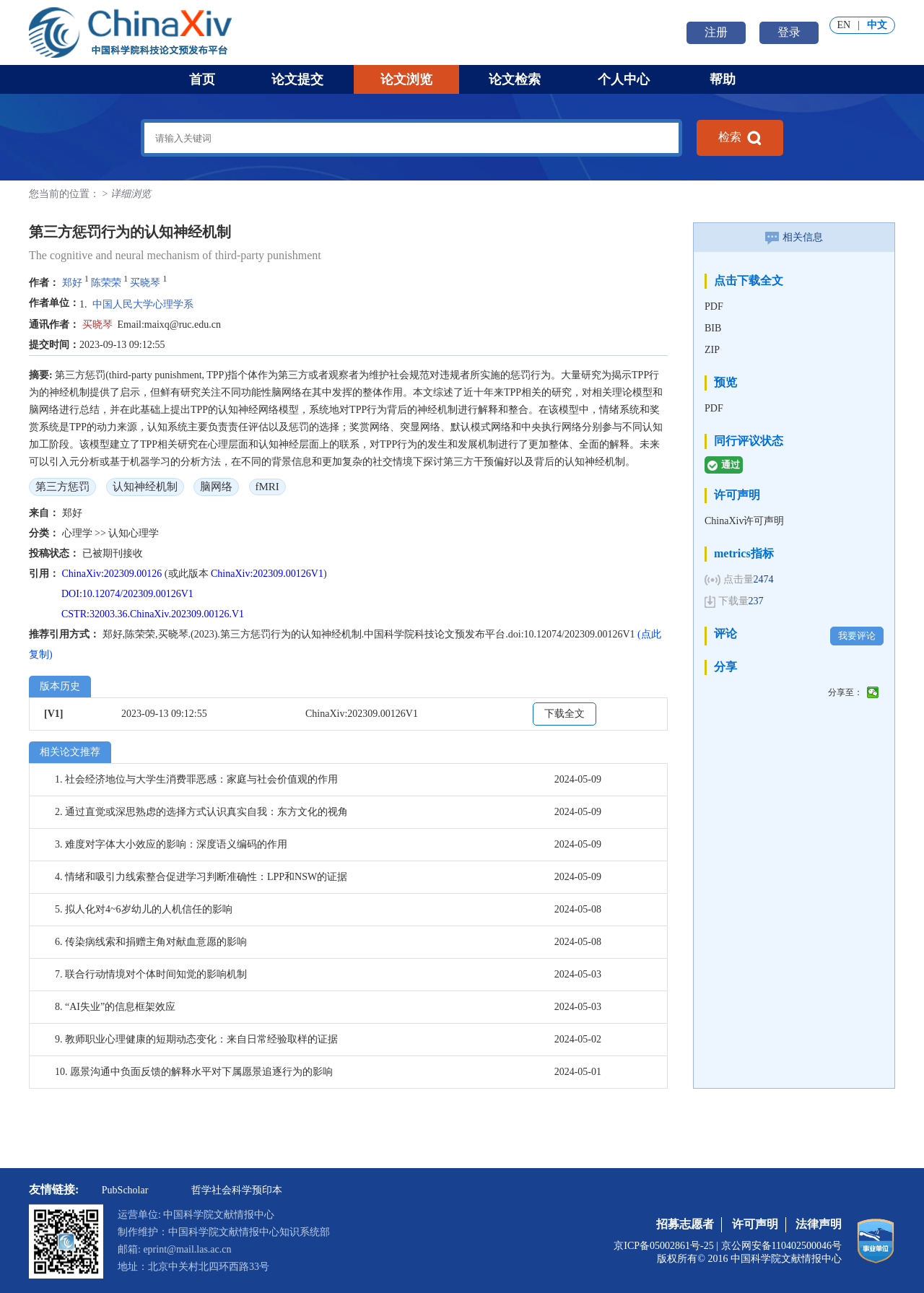Given the content of the image, can you provide a detailed answer to the question?
What is the category of the paper?

I found the category of the paper by looking at the static text element with the text '分类：' and the corresponding link with the category, which is located in the section with the paper's details.